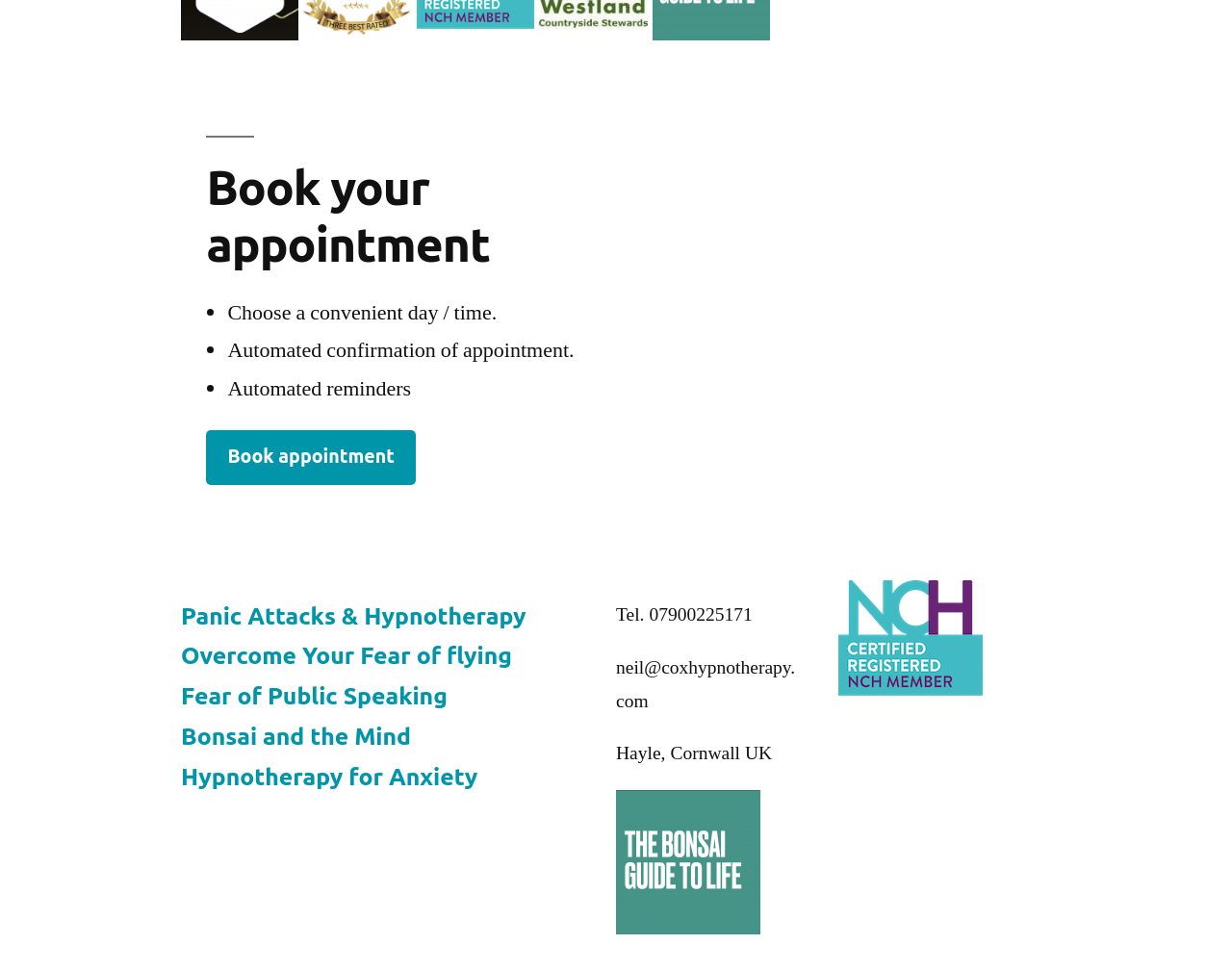Can you provide the bounding box coordinates for the element that should be clicked to implement the instruction: "Book an appointment"?

[0.167, 0.443, 0.337, 0.5]